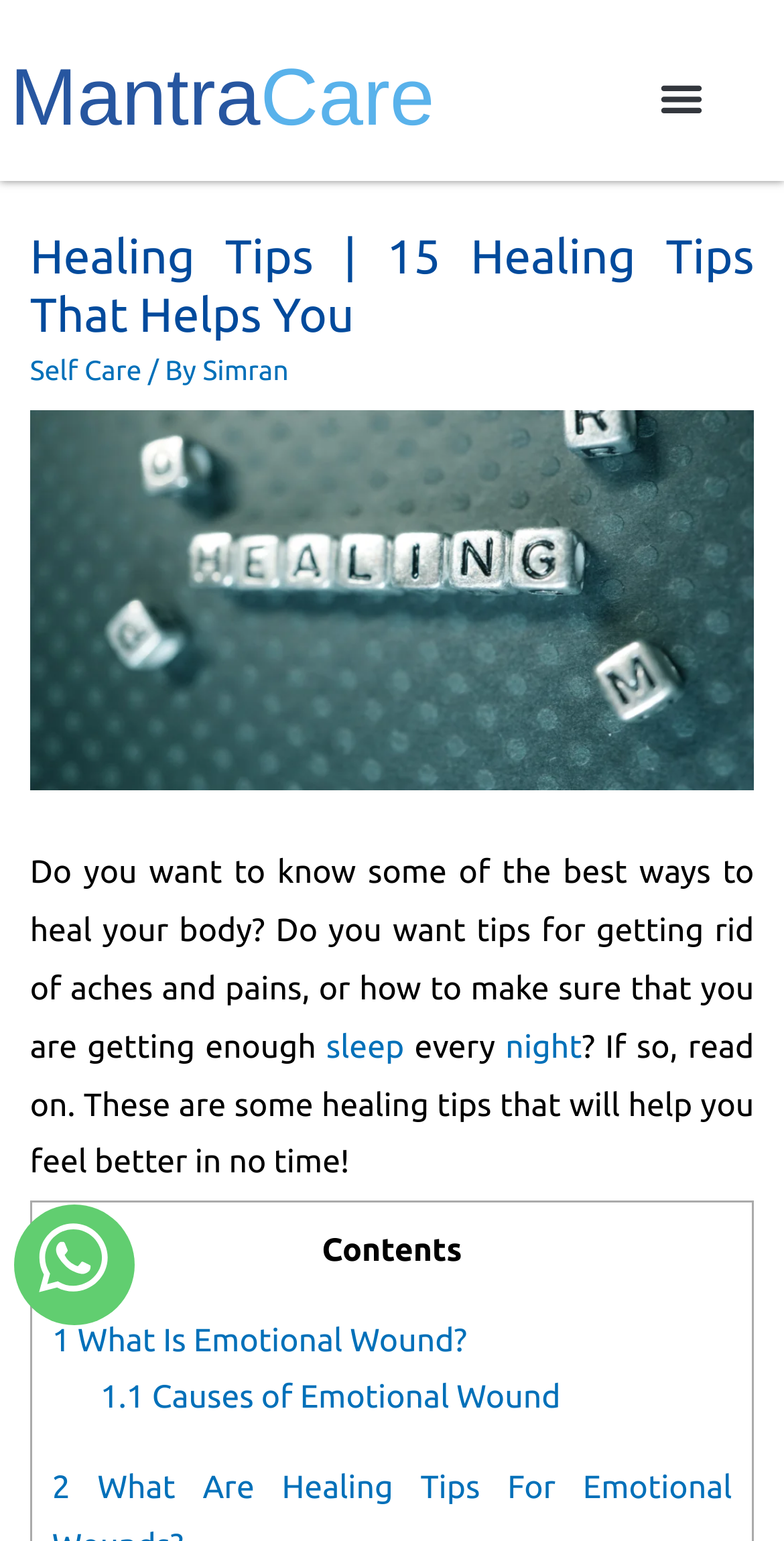Please give a concise answer to this question using a single word or phrase: 
How many links are there in the header section?

3